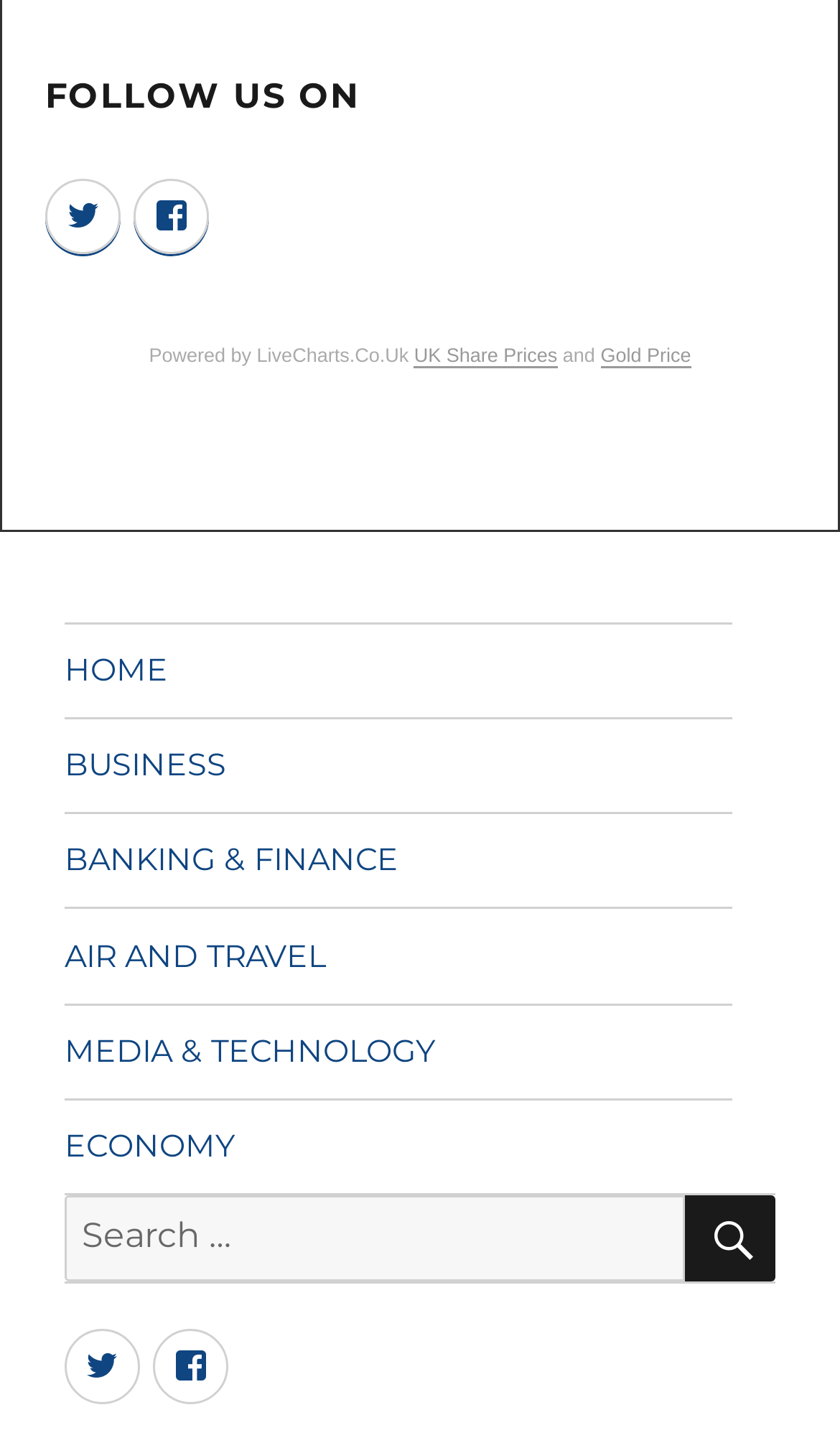Identify the bounding box coordinates for the element that needs to be clicked to fulfill this instruction: "Search for something". Provide the coordinates in the format of four float numbers between 0 and 1: [left, top, right, bottom].

None